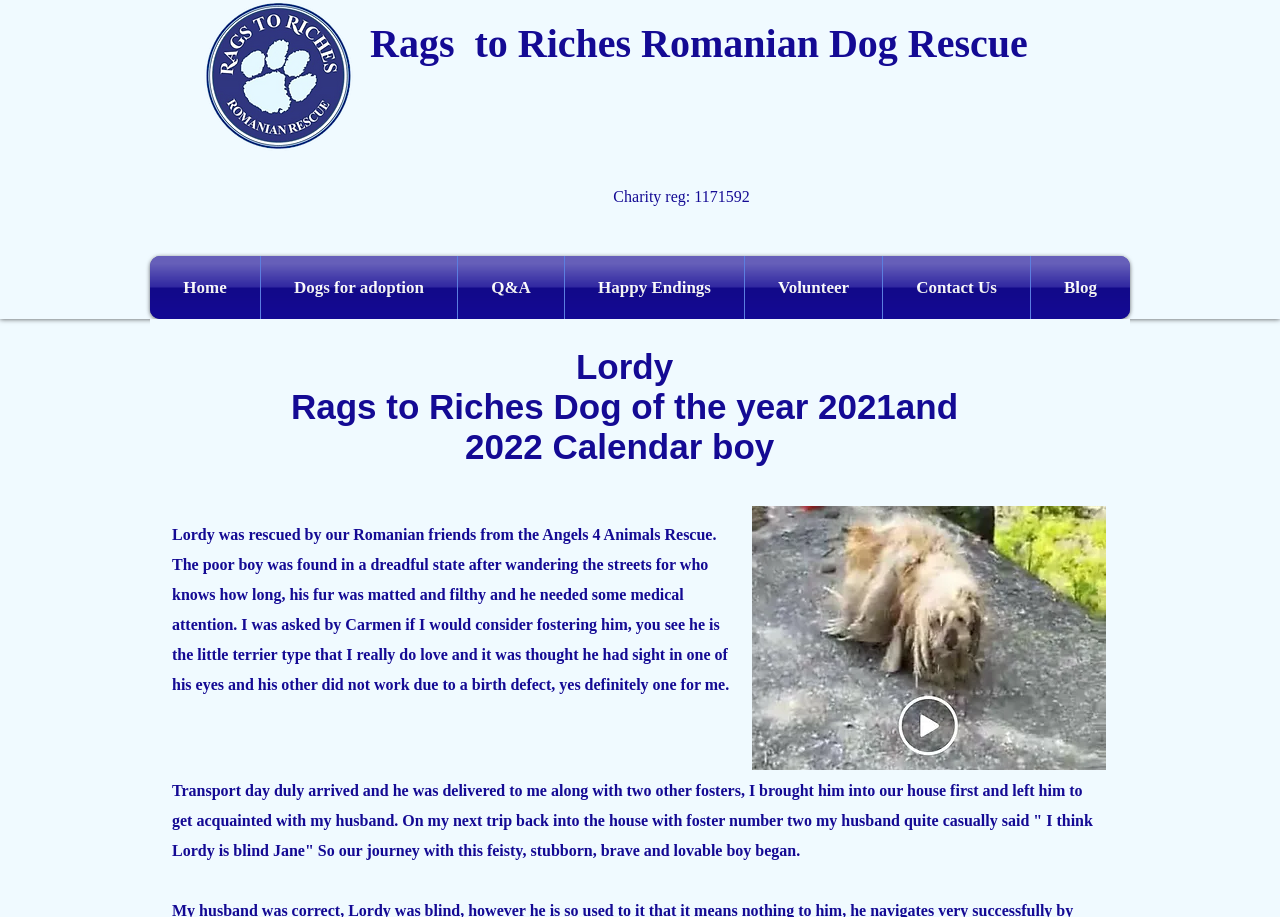Find the bounding box of the UI element described as: "Contact Us". The bounding box coordinates should be given as four float values between 0 and 1, i.e., [left, top, right, bottom].

[0.69, 0.279, 0.805, 0.348]